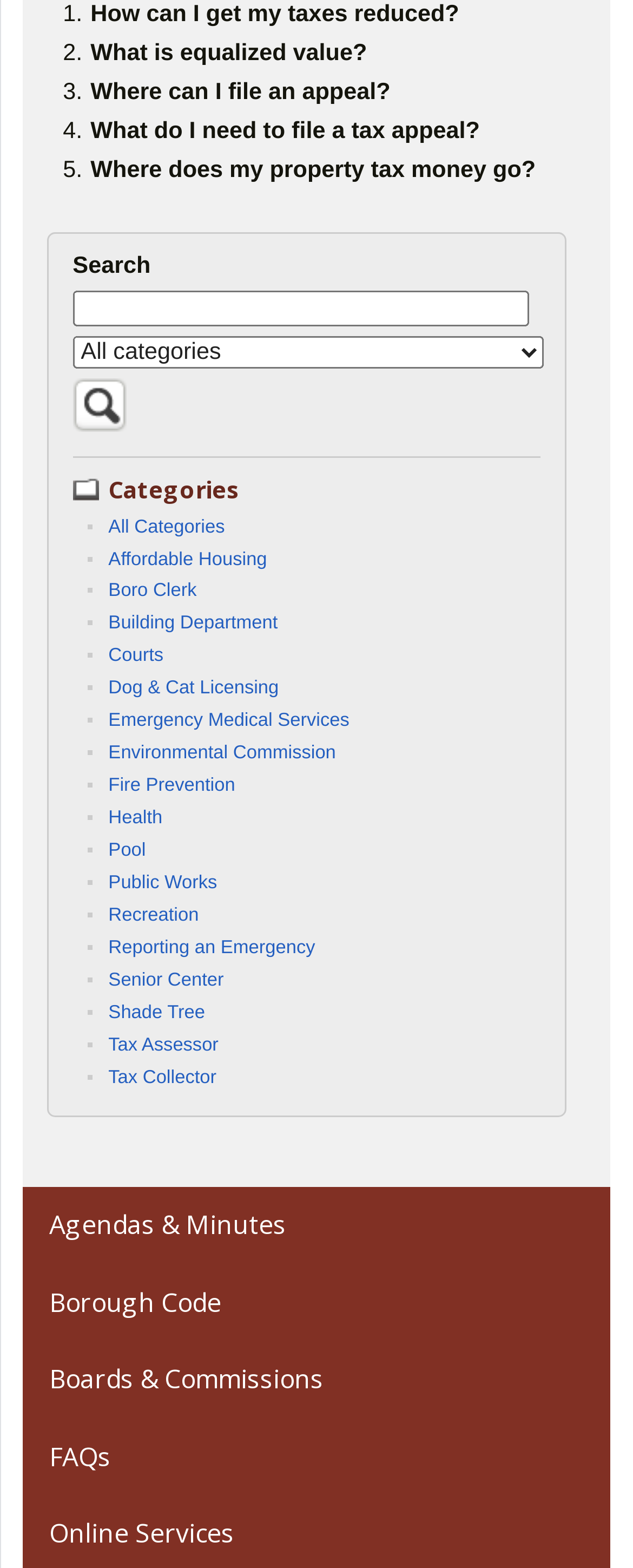Give a short answer to this question using one word or a phrase:
What are the categories listed on the webpage?

Various government services